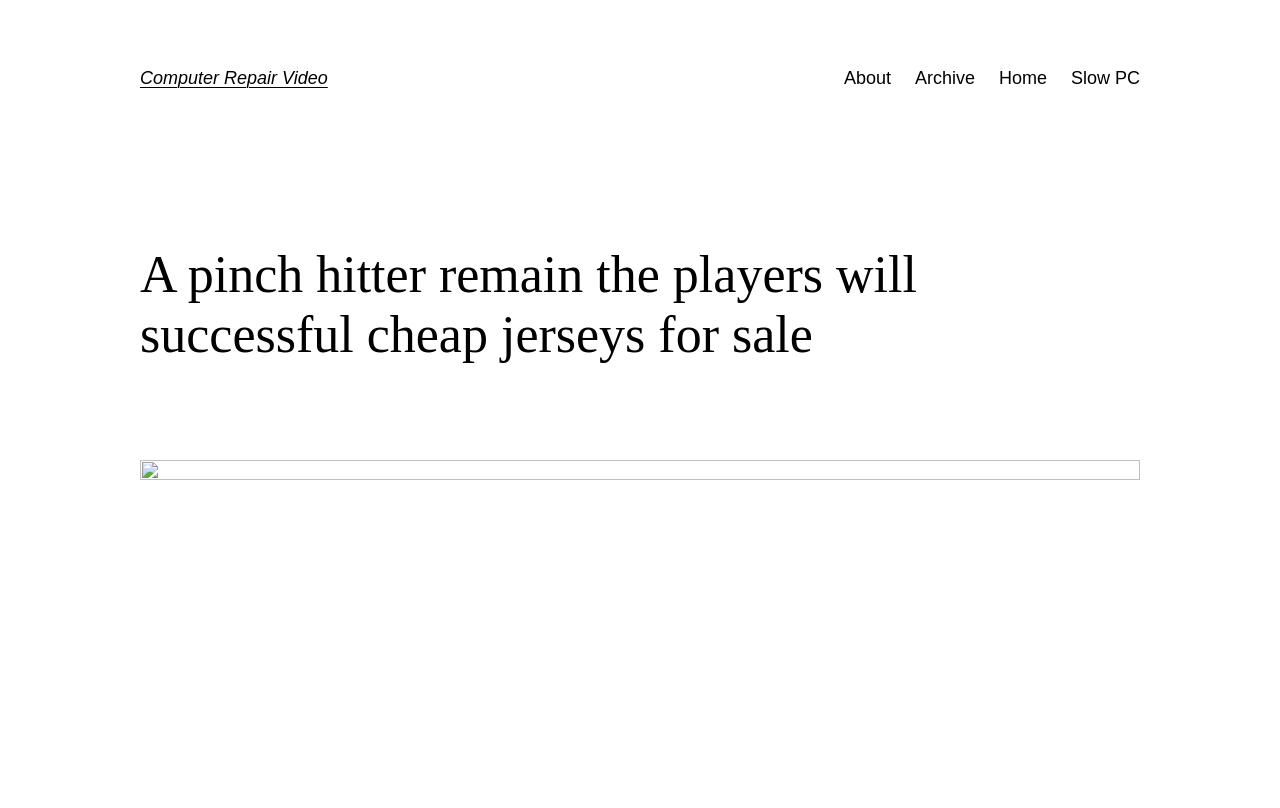Use a single word or phrase to answer the question: 
How many links are on the top navigation bar?

4